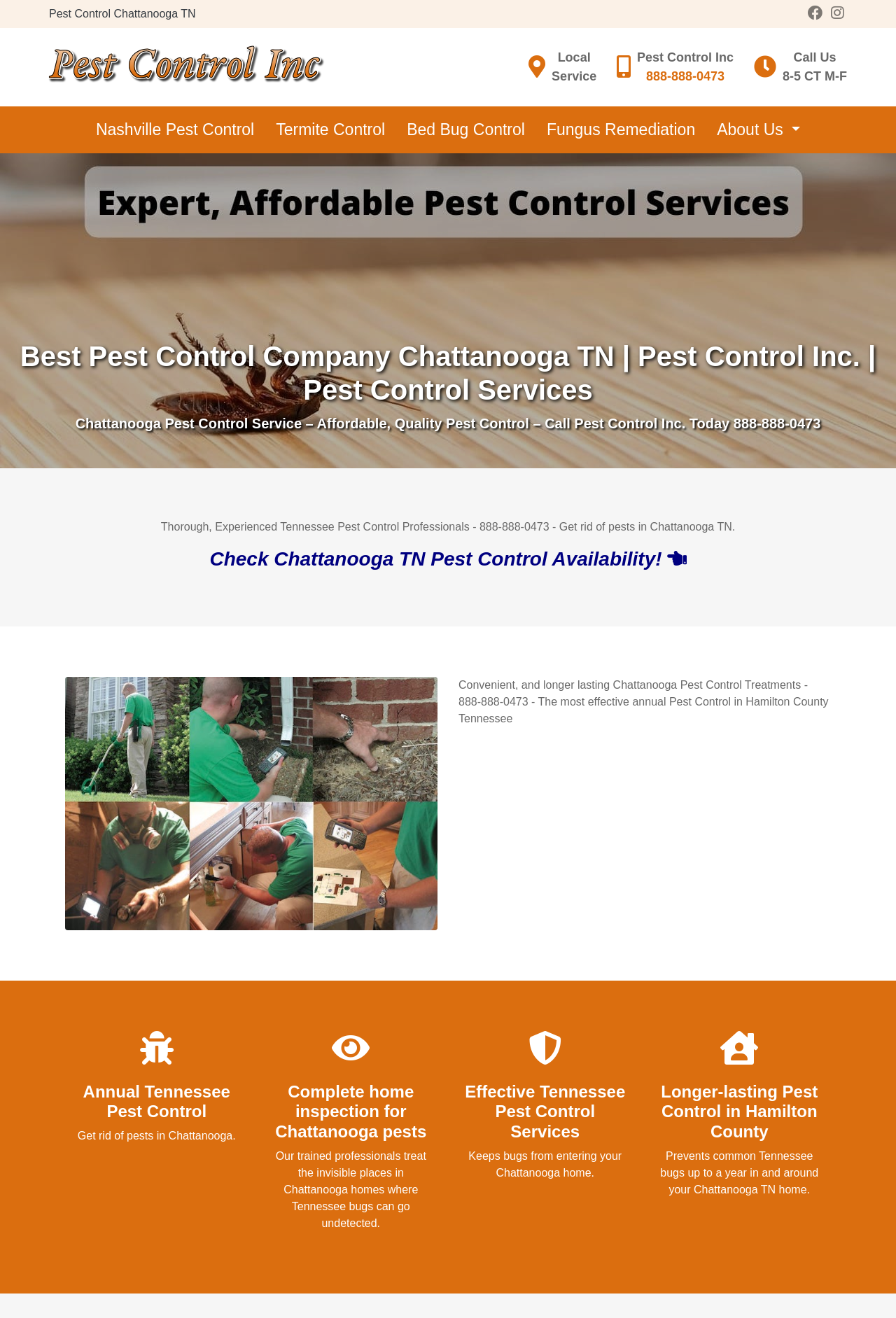What is the main title displayed on this webpage?

Best Pest Control Company Chattanooga TN | Pest Control Inc. | Pest Control Services